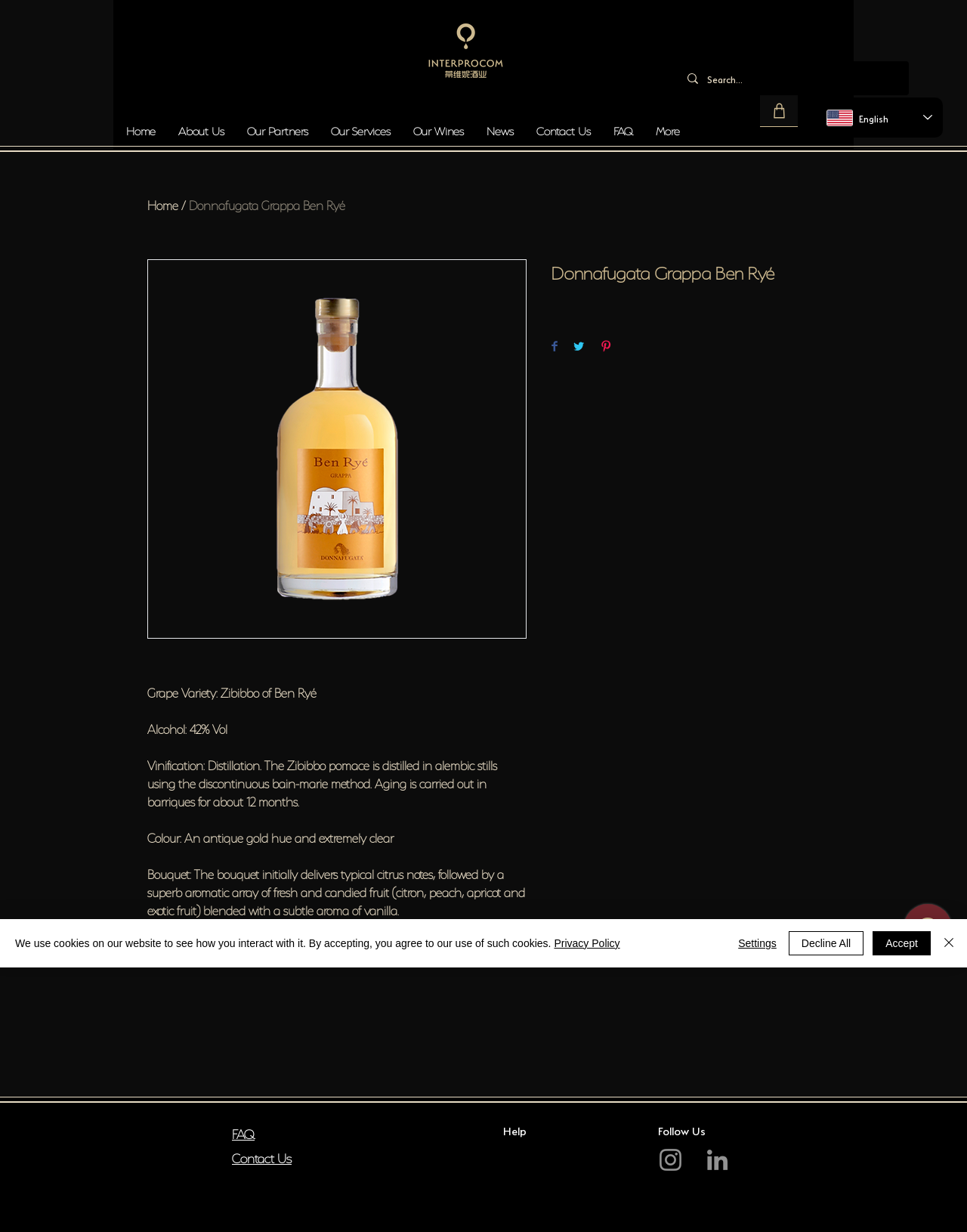Predict the bounding box coordinates of the area that should be clicked to accomplish the following instruction: "Order here". The bounding box coordinates should consist of four float numbers between 0 and 1, i.e., [left, top, right, bottom].

[0.786, 0.077, 0.825, 0.103]